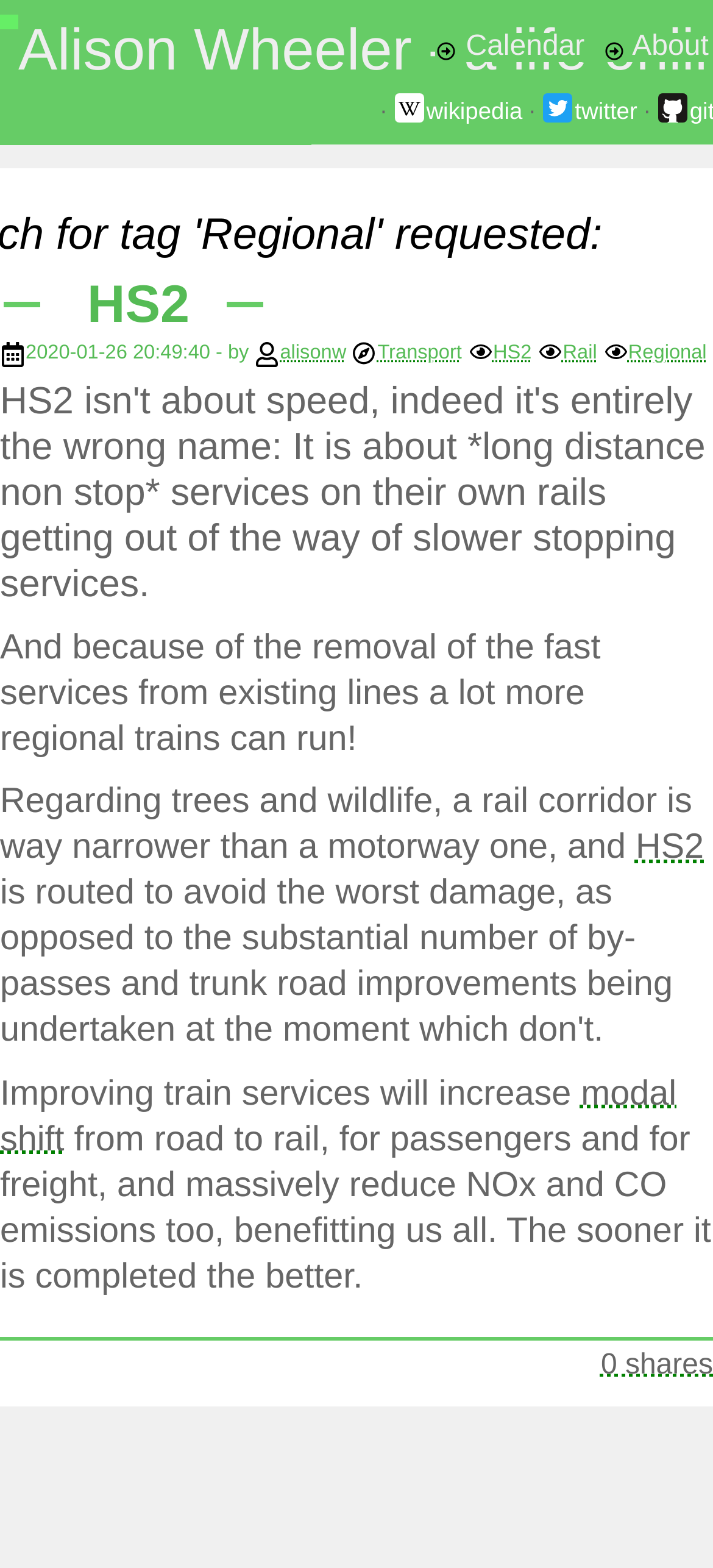Provide a thorough description of this webpage.

The webpage is about Alison Wheeler, with a focus on her online presence. At the top, there is a link to a calendar, accompanied by two small images, positioned side by side. Below this, there are three links to Alison's profiles on Wikipedia, Twitter, and GitHub, each with its respective icon.

On the left side of the page, there is a section with information about the creation of the webpage, including the date and time it was created, and the creator's name, Alison. This section also features a few small images.

The main content of the webpage is an article, which takes up most of the page. The article discusses the benefits of the HS2 rail project, including the increase in regional trains, the narrower rail corridor compared to motorways, and the improvement of train services, which will lead to a reduction in emissions. The article also mentions the concept of "modal shift" from road to rail.

At the bottom of the article, there is a link to share the content, with a count of zero shares.